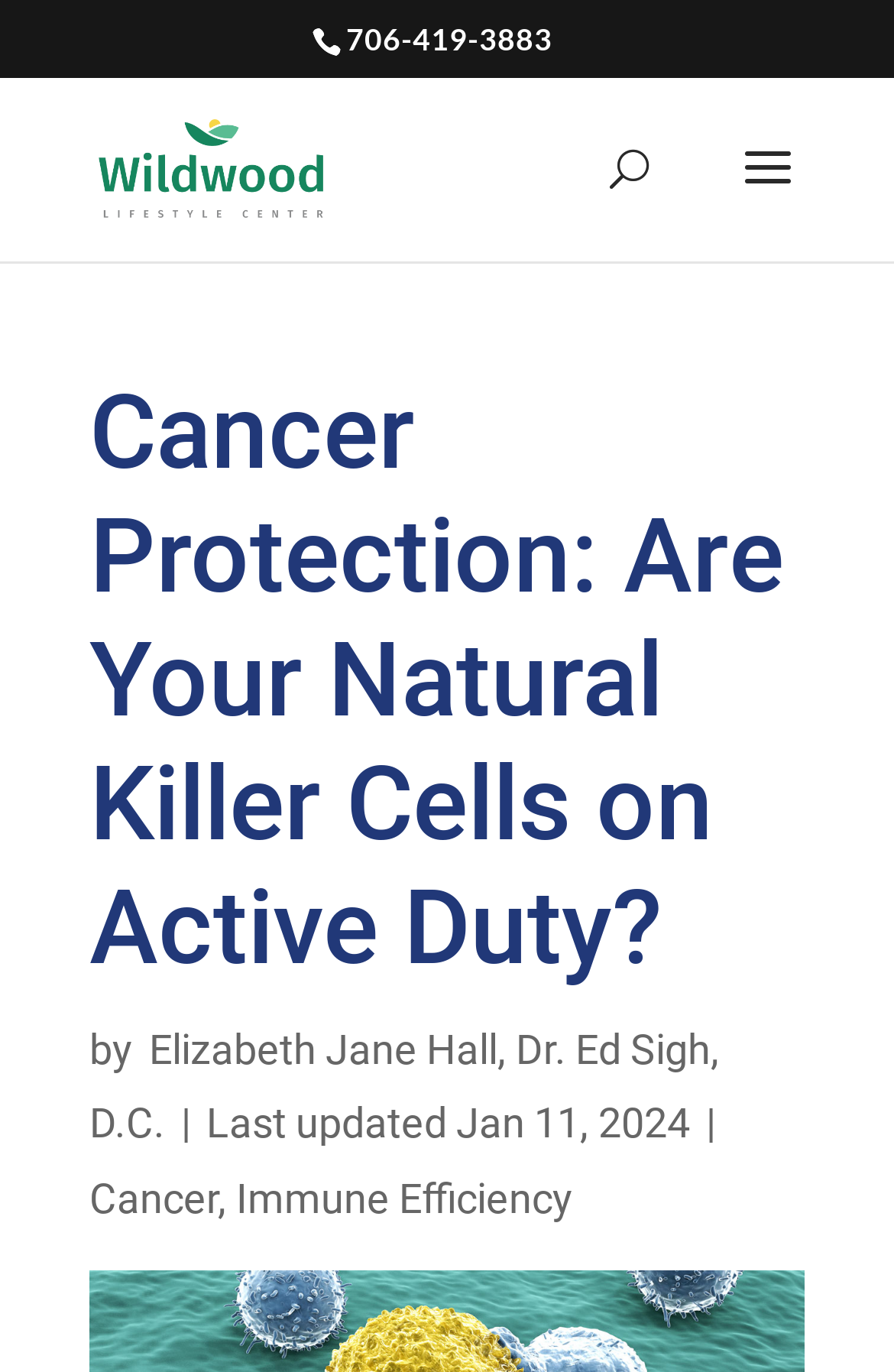Give a concise answer of one word or phrase to the question: 
When was the article last updated?

Jan 11, 2024